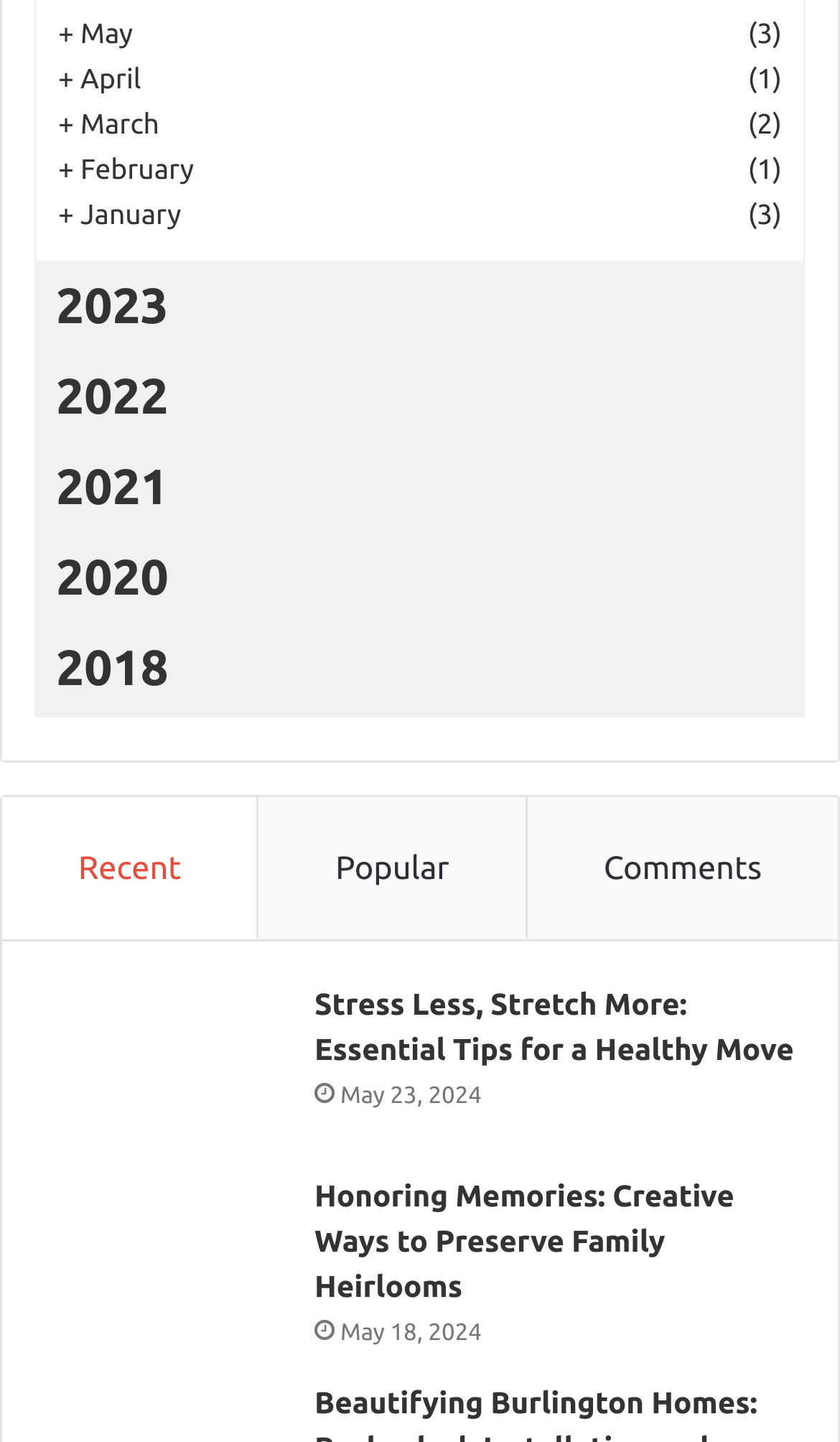Find the bounding box coordinates for the HTML element described in this sentence: "+ January (3)". Provide the coordinates as four float numbers between 0 and 1, in the format [left, top, right, bottom].

[0.069, 0.134, 0.931, 0.165]